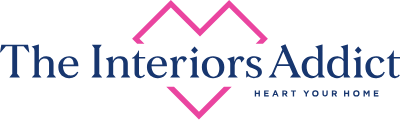What is the color of the font used for the name?
Using the information from the image, provide a comprehensive answer to the question.

The name 'The Interiors Addict' is displayed in a bold navy font, which is positioned below the heart shape that frames the logo.